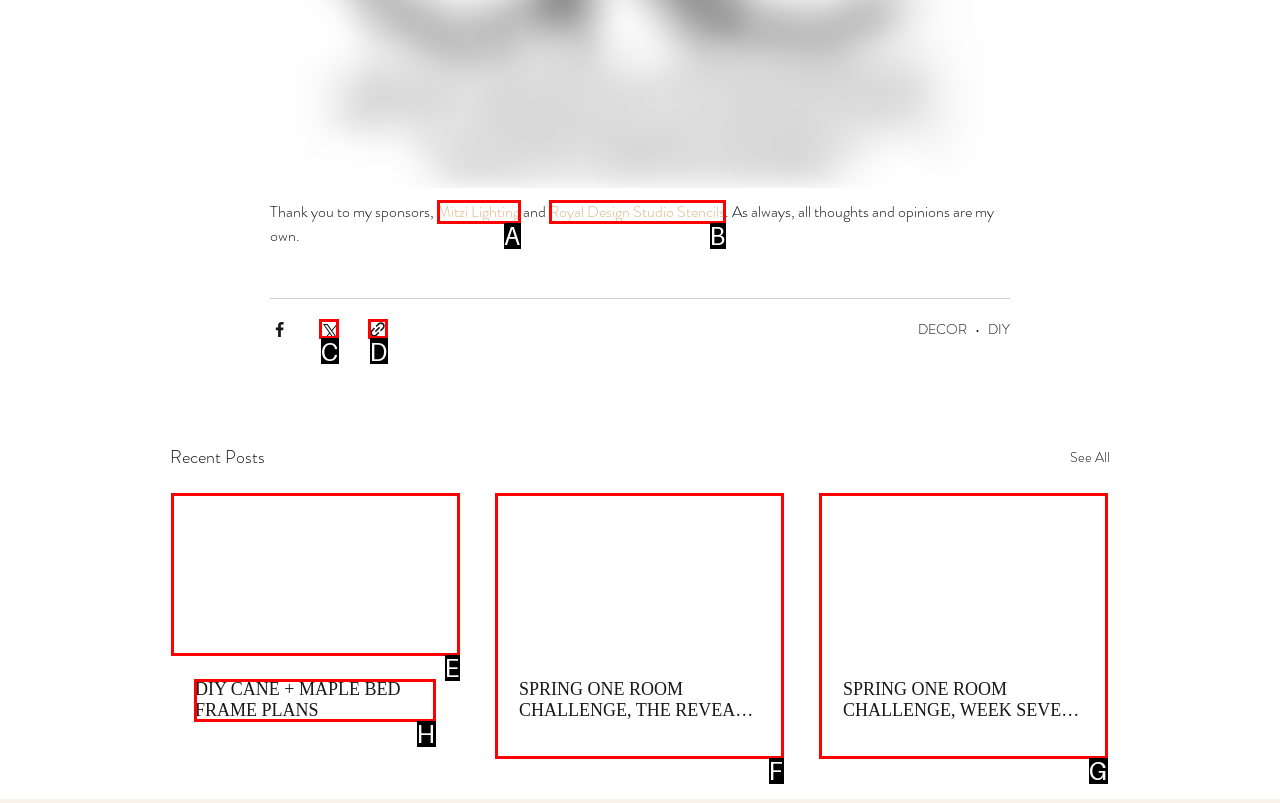Determine the letter of the UI element I should click on to complete the task: Read DIY CANE + MAPLE BED FRAME PLANS article from the provided choices in the screenshot.

H